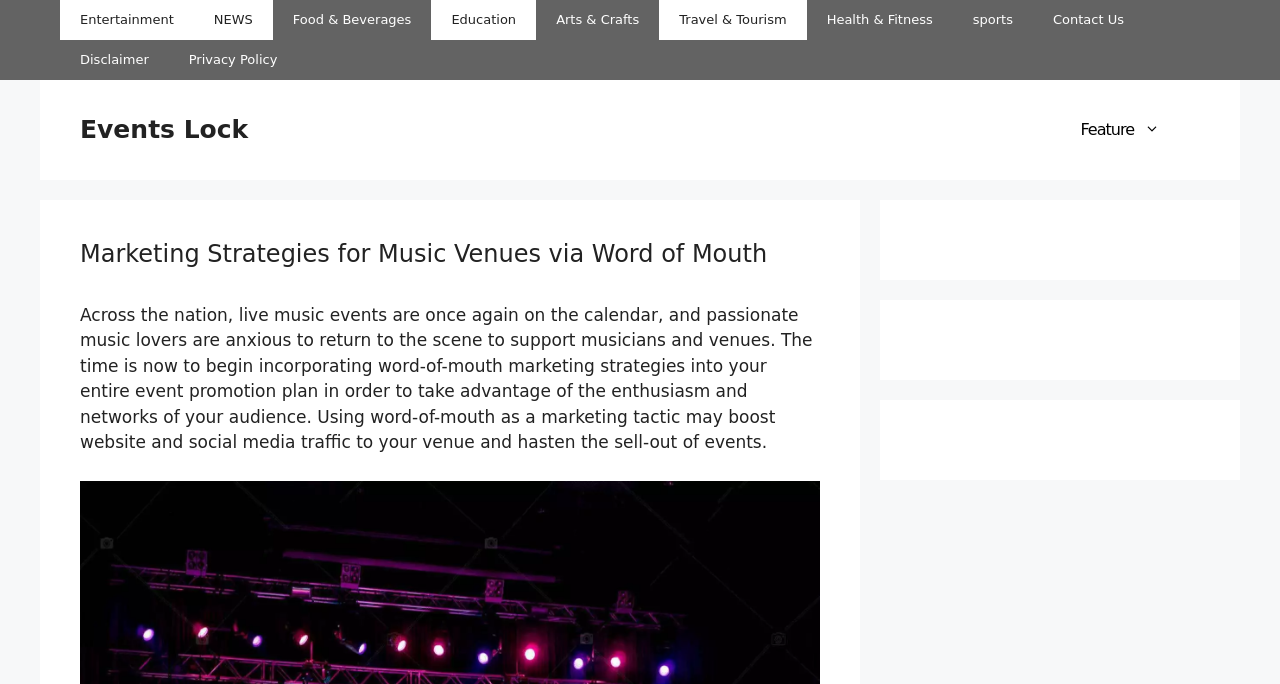Please provide a detailed answer to the question below by examining the image:
What type of marketing strategies are discussed on this webpage?

Based on the webpage content, it appears that the webpage is discussing marketing strategies for music venues, specifically focusing on word-of-mouth marketing tactics to promote events and increase website and social media traffic.